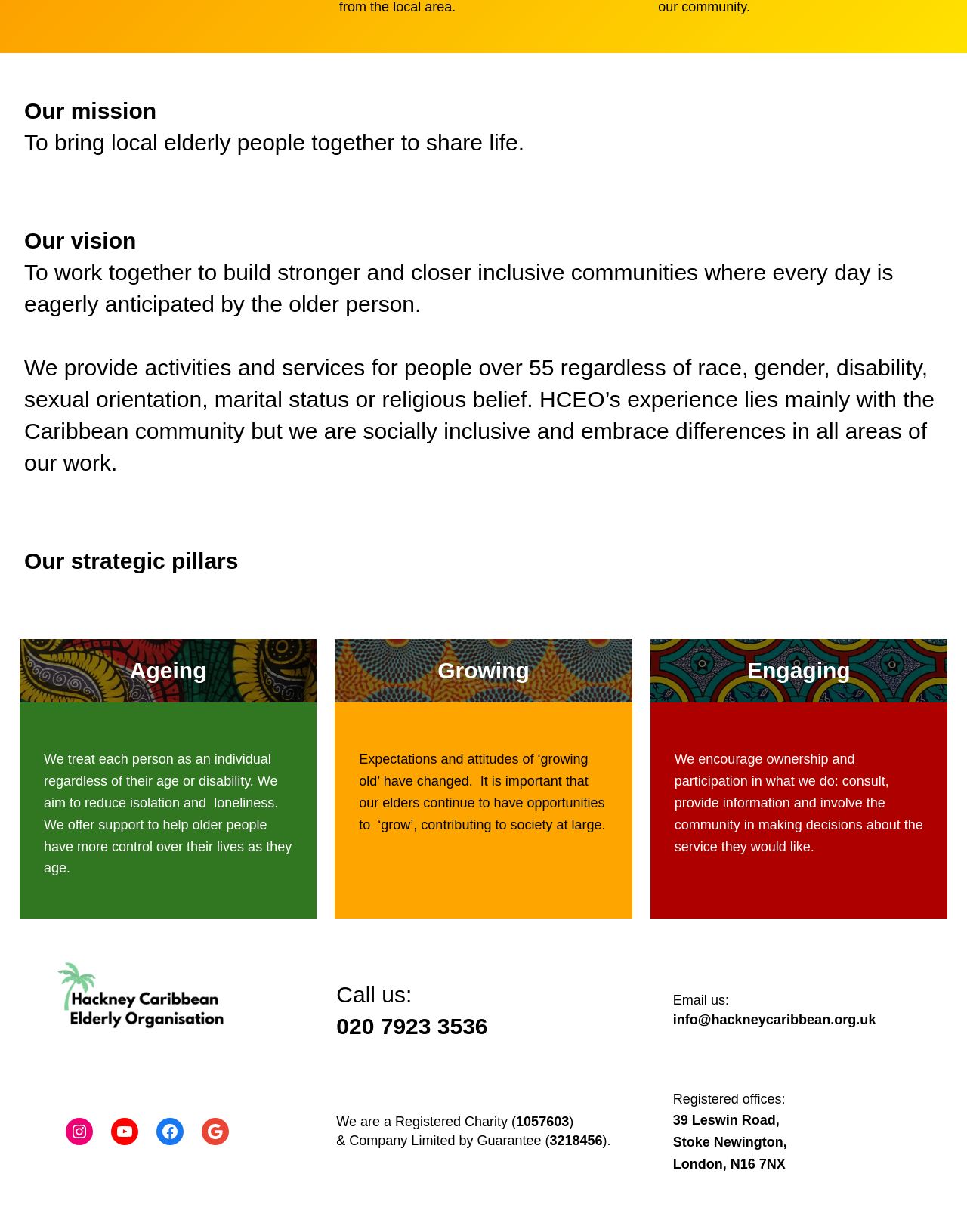Predict the bounding box of the UI element based on this description: "alt="Hackney Caribbean Elderly Organisation"".

[0.054, 0.776, 0.25, 0.864]